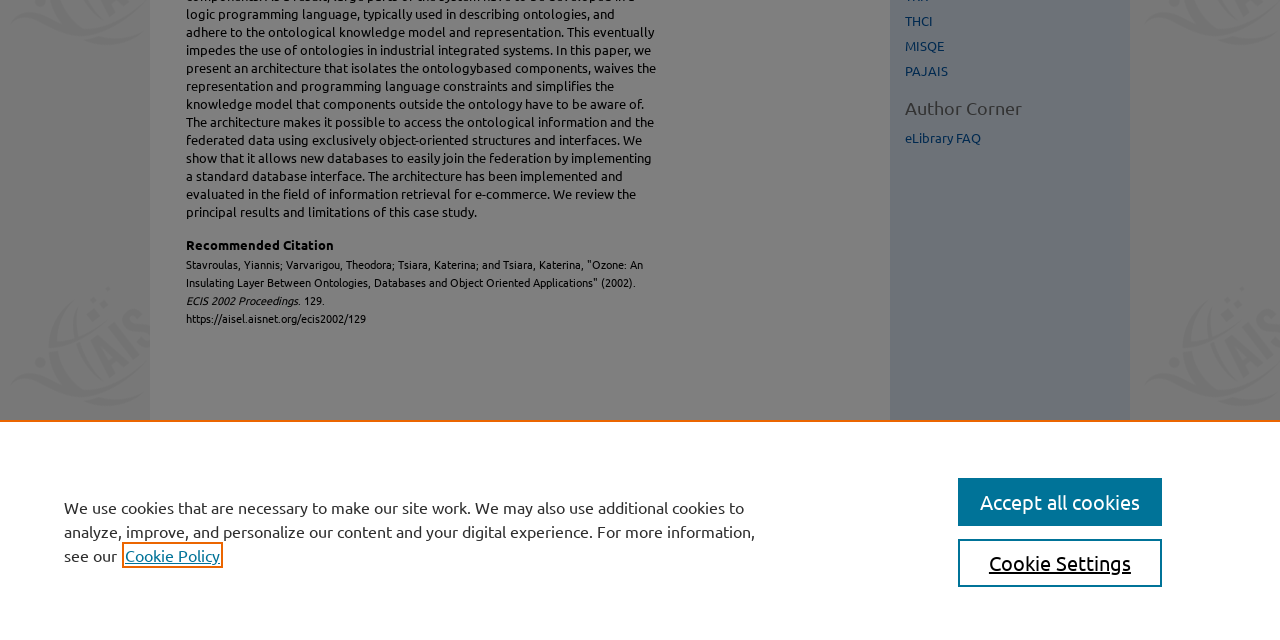Predict the bounding box for the UI component with the following description: "Elsevier - Digital Commons".

[0.695, 0.856, 0.883, 1.0]